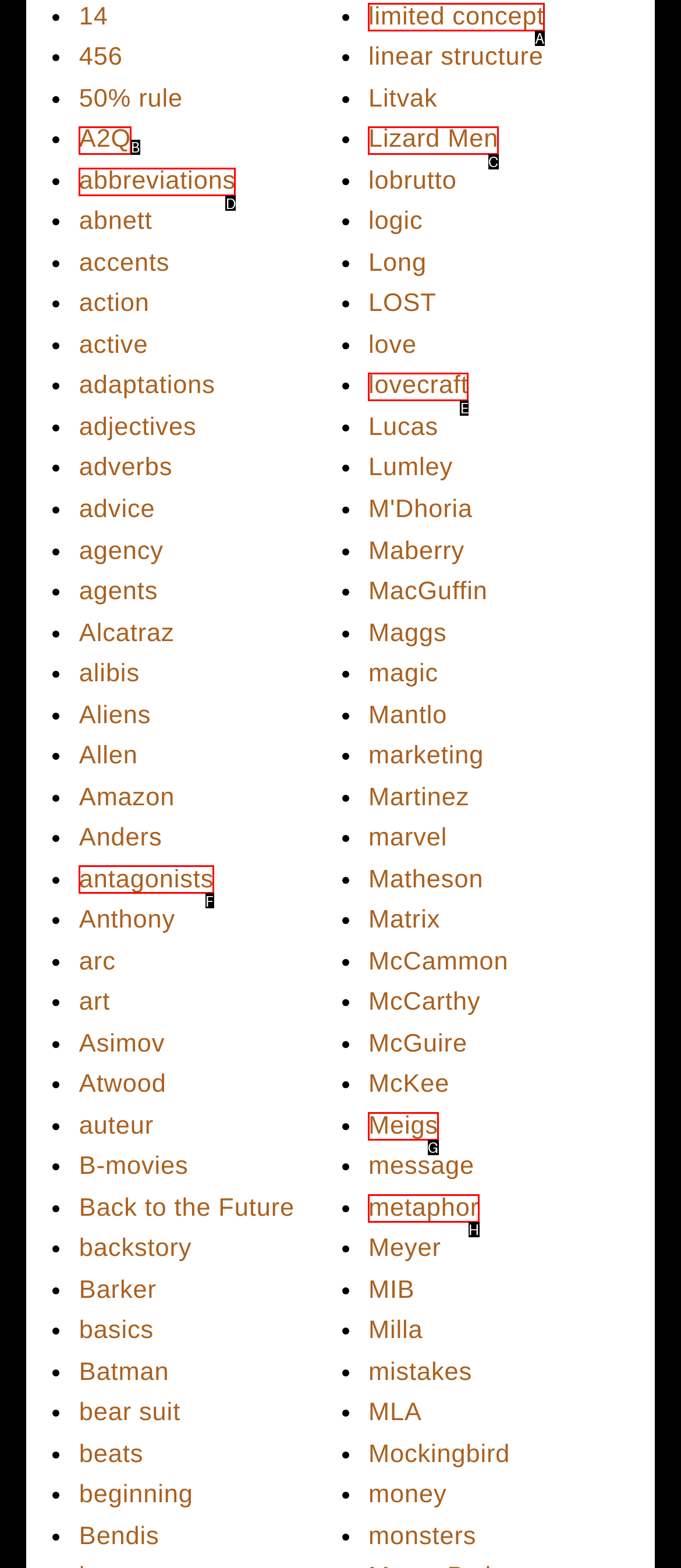Figure out which option to click to perform the following task: read about abbreviations
Provide the letter of the correct option in your response.

D